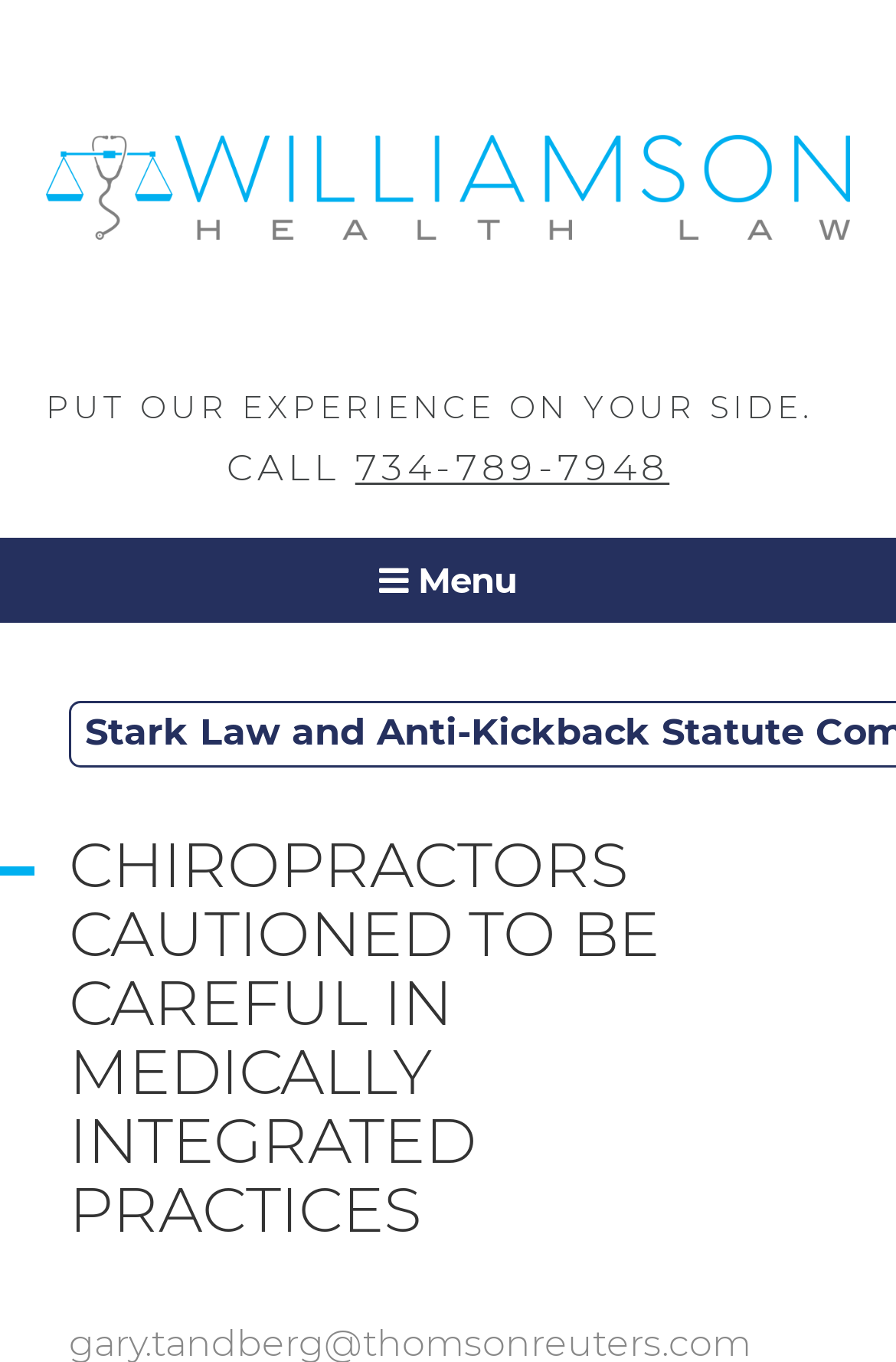Create a detailed summary of the webpage's content and design.

The webpage appears to be a law firm's webpage, specifically Williamson Health Law, PLLC, with a focus on chiropractors. At the top, there is a link to the law firm's name, accompanied by an image with the same name. Below this, there is a bold statement "PUT OUR EXPERIENCE ON YOUR SIDE." 

To the right of this statement, there is a call-to-action section with the text "CALL" and a phone number "734-789-7948" in the form of a link. Next to this section, there is a navigation toggle button labeled "Navigation toggle" with a menu option "Menu" when expanded.

The main content of the webpage is a description list, which is headed by a title "CHIROPRACTORS CAUTIONED TO BE CAREFUL IN MEDICALLY INTEGRATED PRACTICES" in a large font size, taking up most of the page's vertical space.